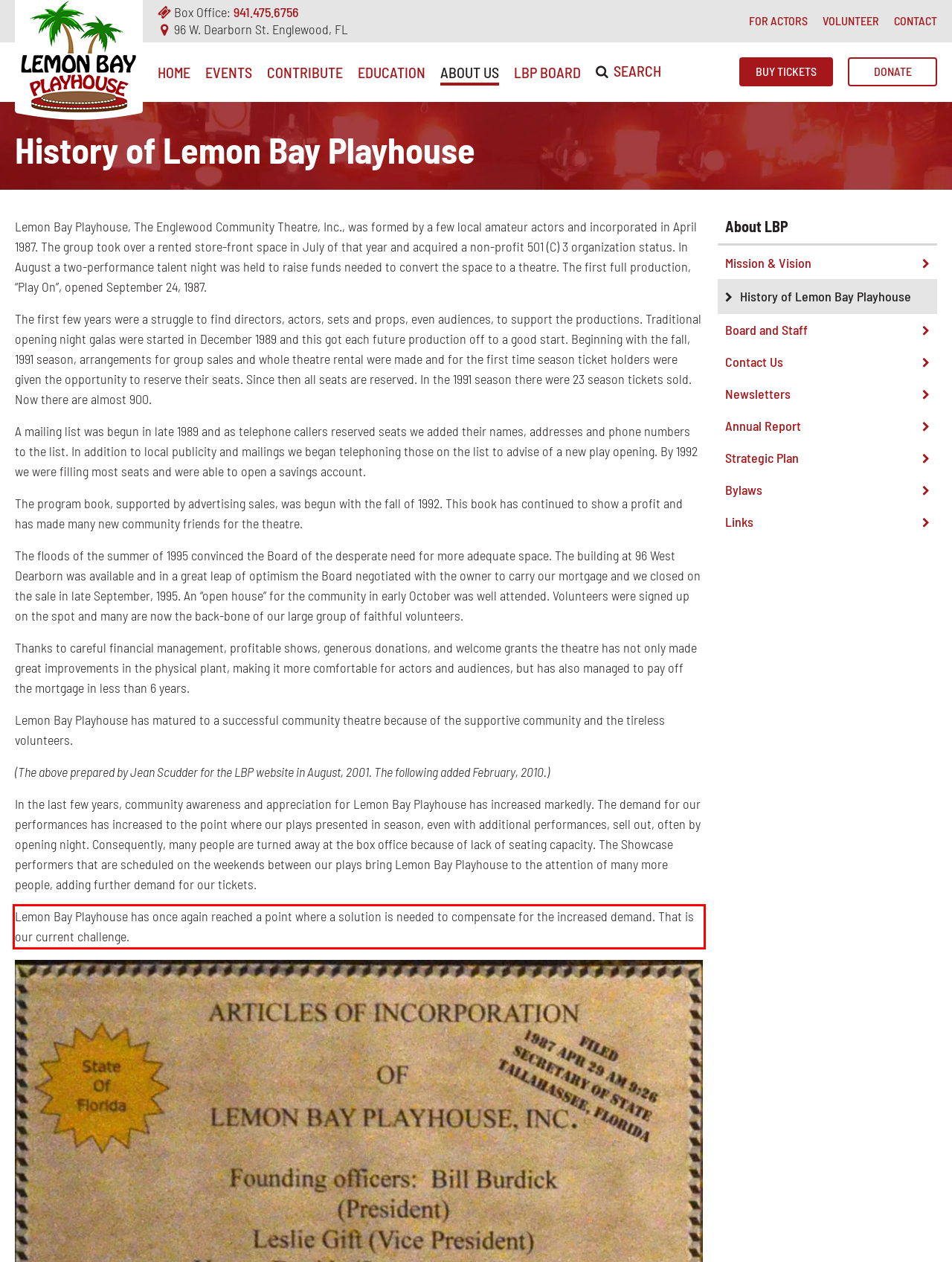Identify and transcribe the text content enclosed by the red bounding box in the given screenshot.

Lemon Bay Playhouse has once again reached a point where a solution is needed to compensate for the increased demand. That is our current challenge.